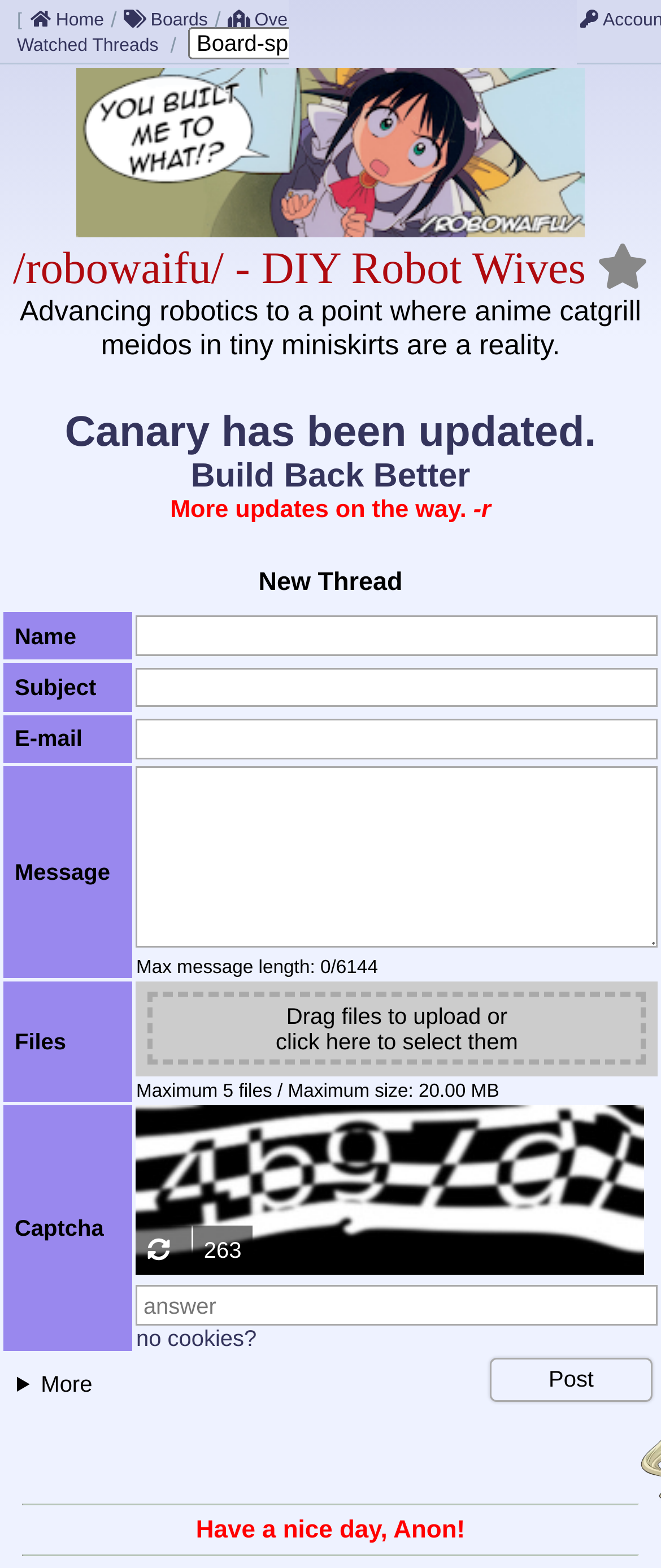What is the maximum size of files that can be uploaded?
Give a detailed response to the question by analyzing the screenshot.

I found the information in the 'Files' row of the table, which states 'Maximum size: 20.00 MB'. This indicates that the maximum size of files that can be uploaded is 20.00 MB.